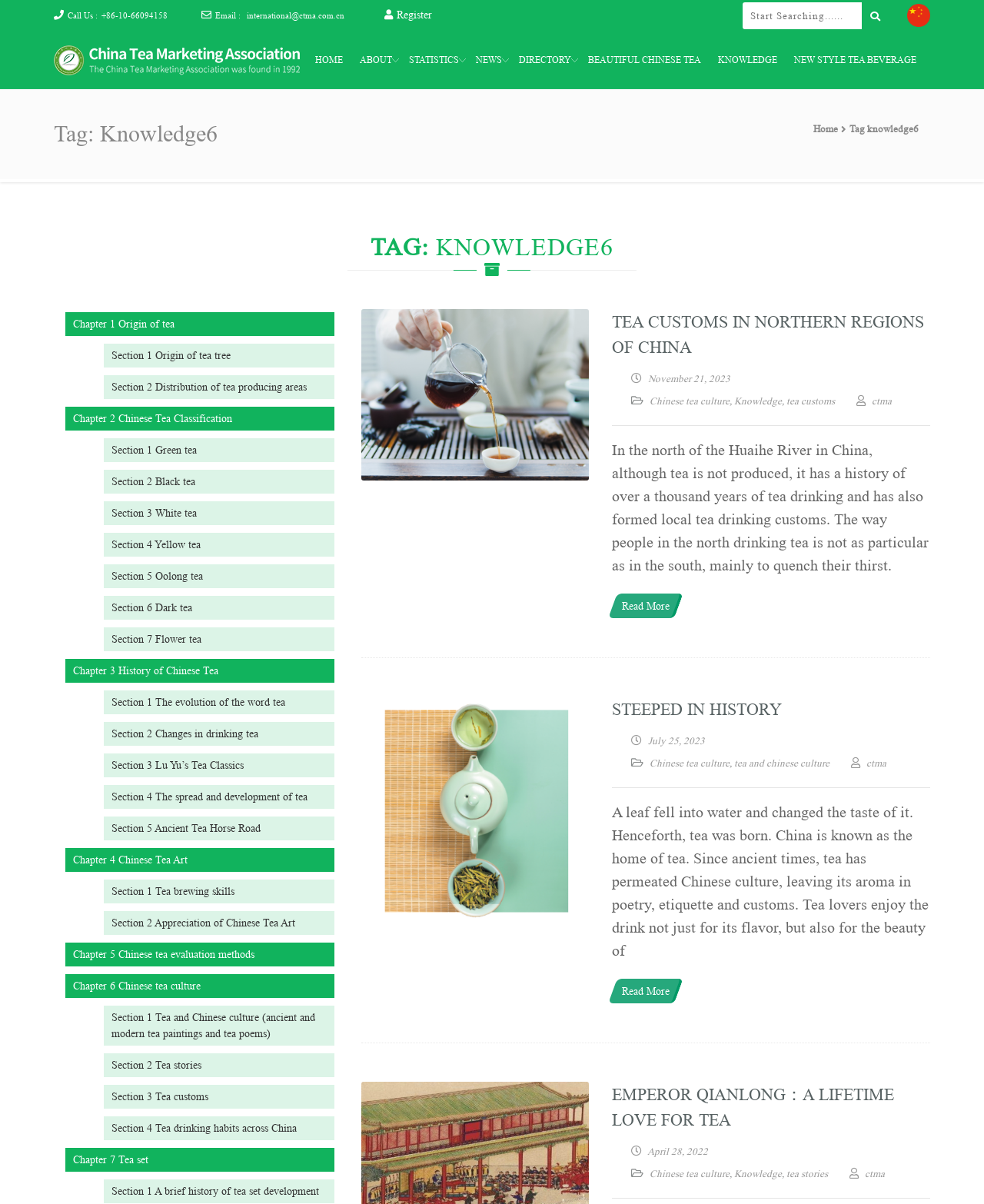What is the name of the association?
Refer to the image and provide a one-word or short phrase answer.

The China Tea Marketing Association (CTMA)